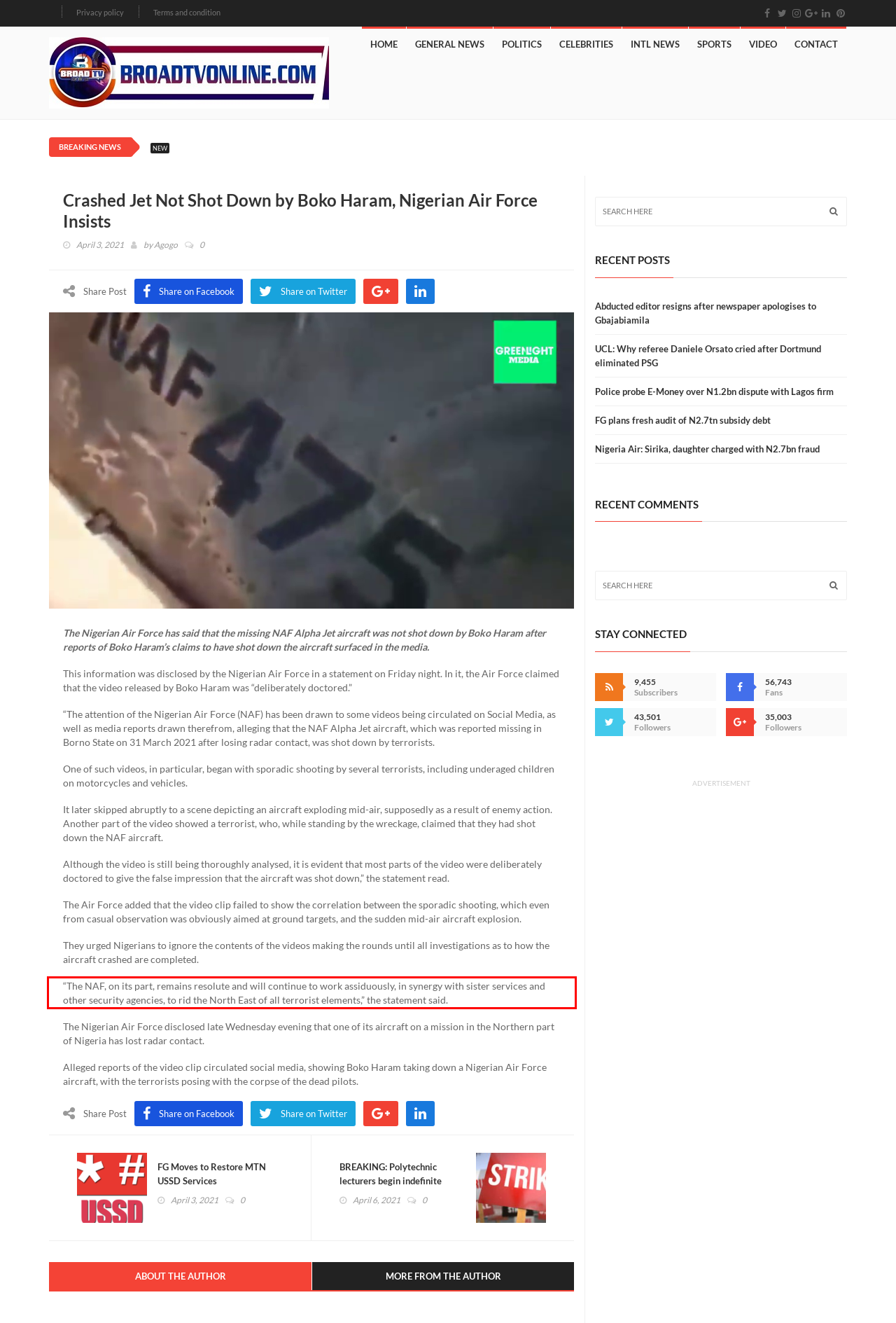Please identify the text within the red rectangular bounding box in the provided webpage screenshot.

“The NAF, on its part, remains resolute and will continue to work assiduously, in synergy with sister services and other security agencies, to rid the North East of all terrorist elements,” the statement said.